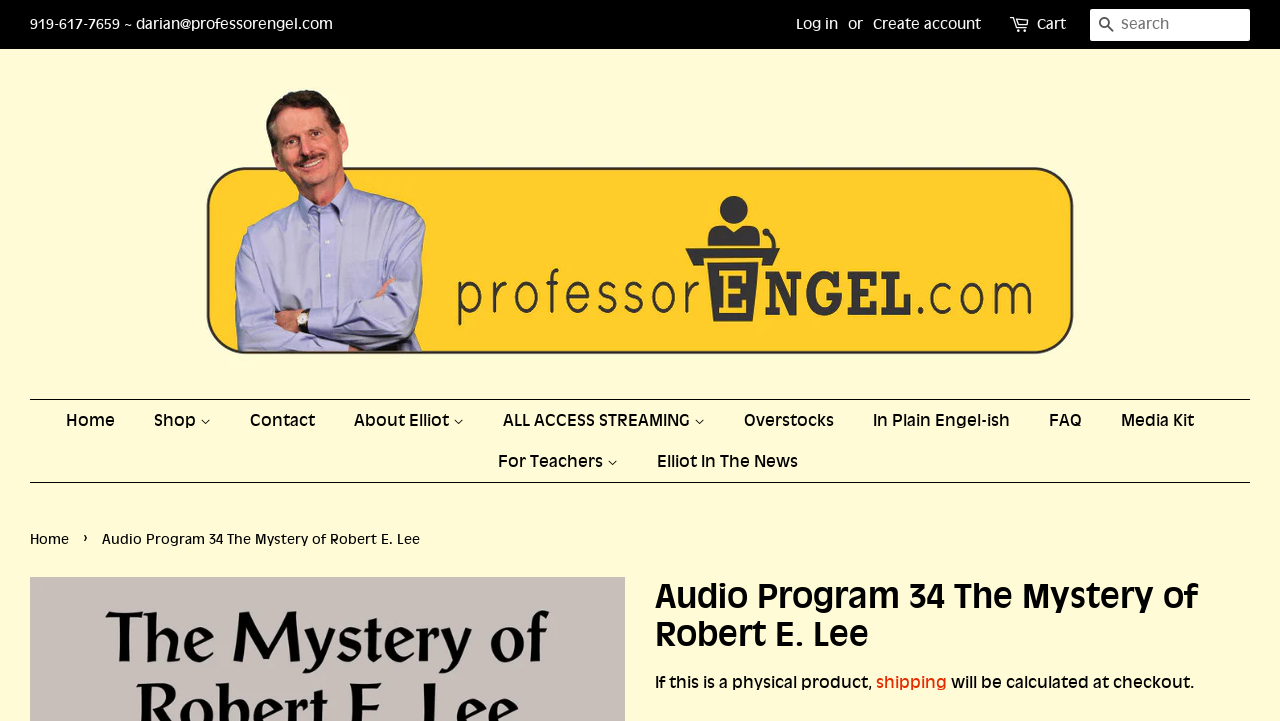What is the title of the audio program?
Examine the image and give a concise answer in one word or a short phrase.

The Mystery of Robert E. Lee